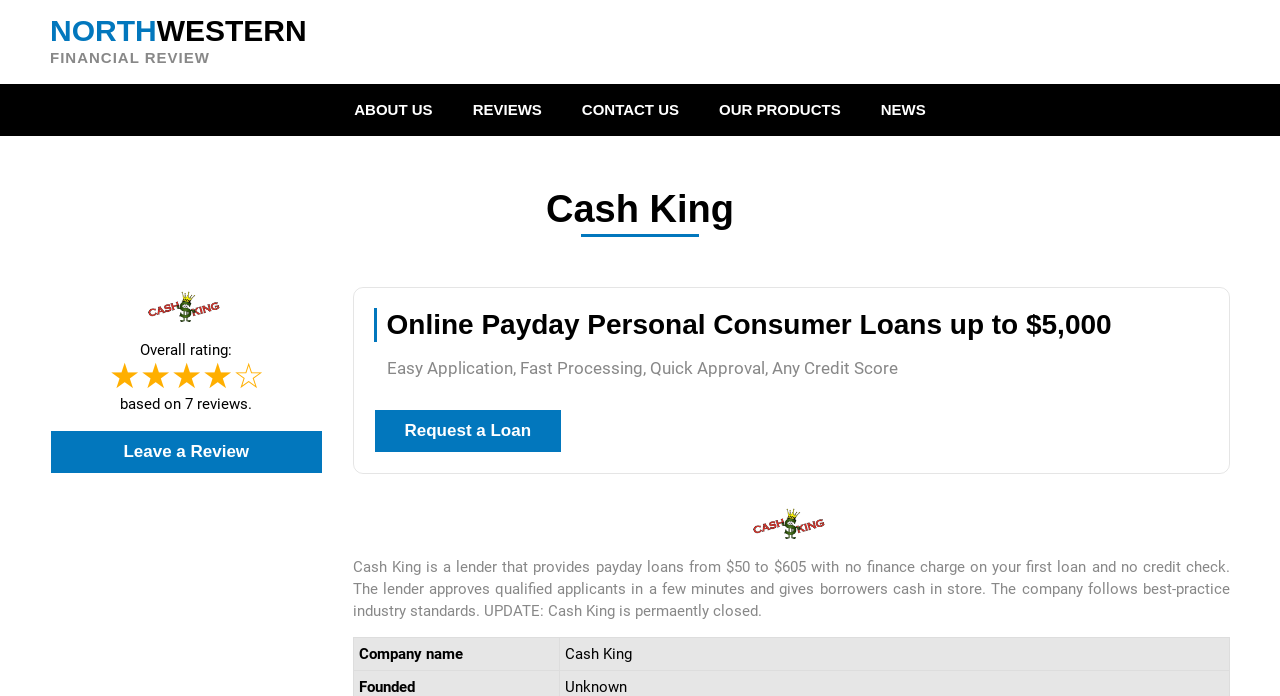Locate the bounding box coordinates of the area to click to fulfill this instruction: "Click on LEAVE A REVIEW". The bounding box should be presented as four float numbers between 0 and 1, in the order [left, top, right, bottom].

[0.039, 0.618, 0.252, 0.681]